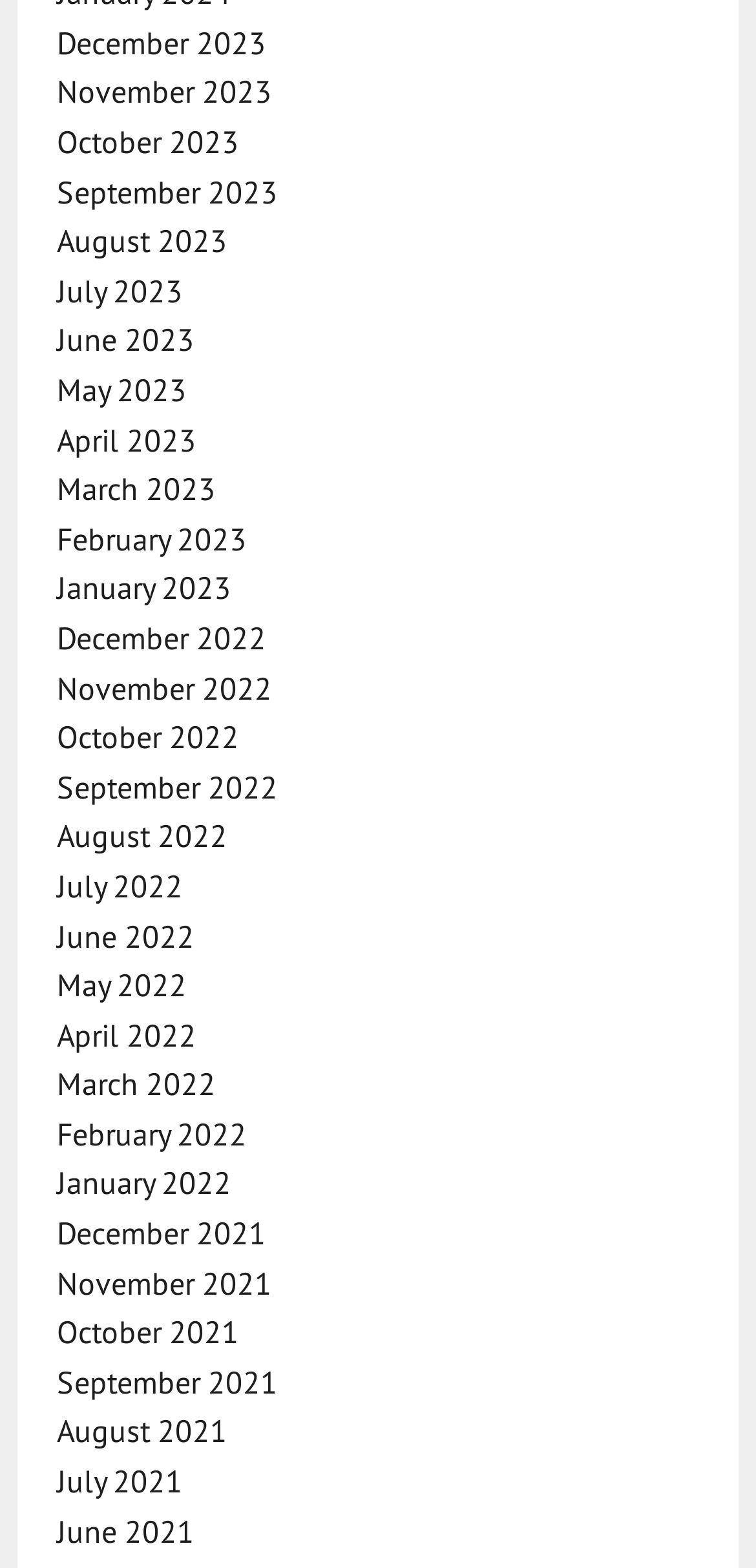Show the bounding box coordinates of the element that should be clicked to complete the task: "Access January 2023".

[0.075, 0.363, 0.306, 0.387]